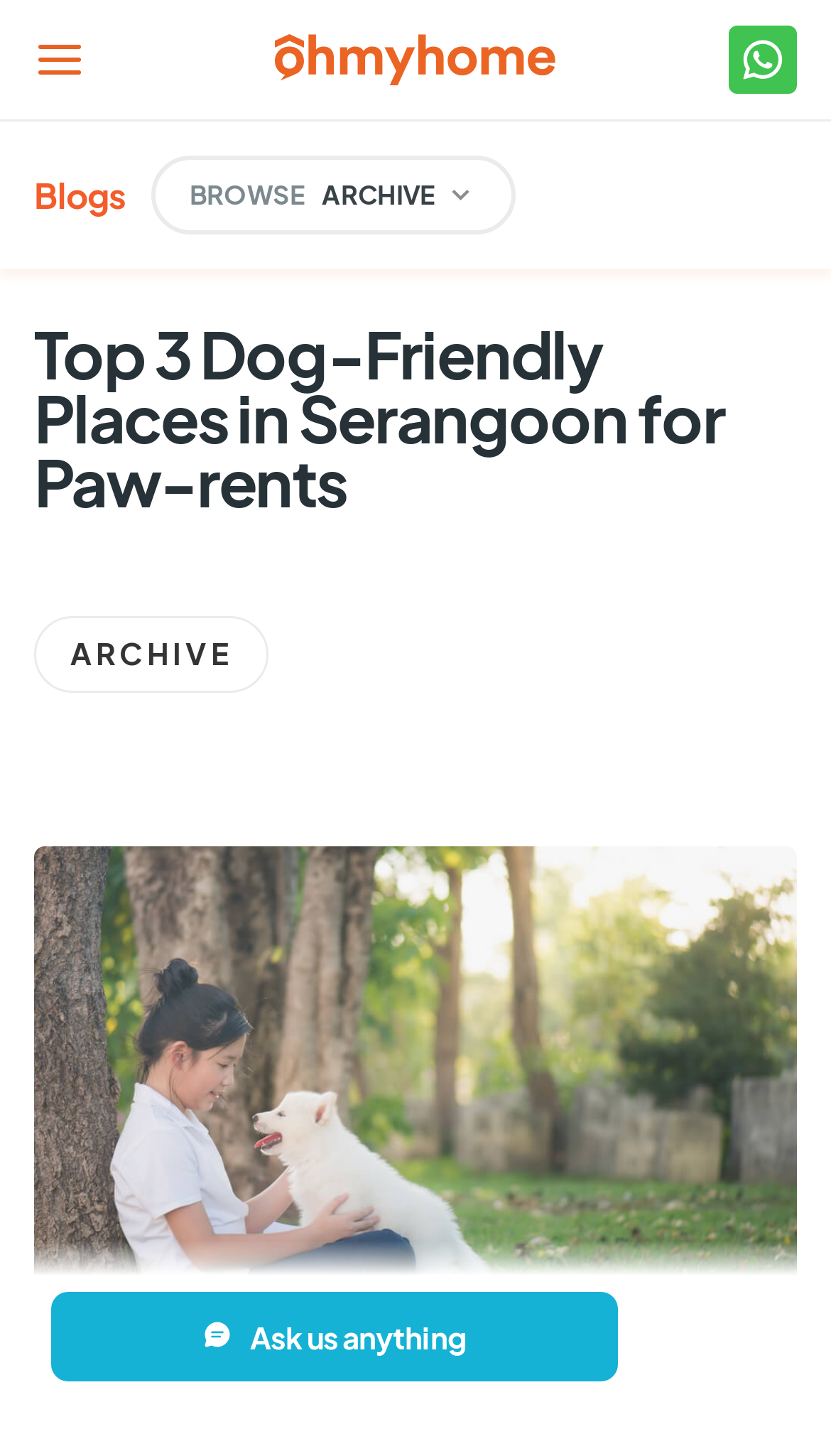Using the webpage screenshot and the element description Archive, determine the bounding box coordinates. Specify the coordinates in the format (top-left x, top-left y, bottom-right x, bottom-right y) with values ranging from 0 to 1.

[0.041, 0.423, 0.323, 0.475]